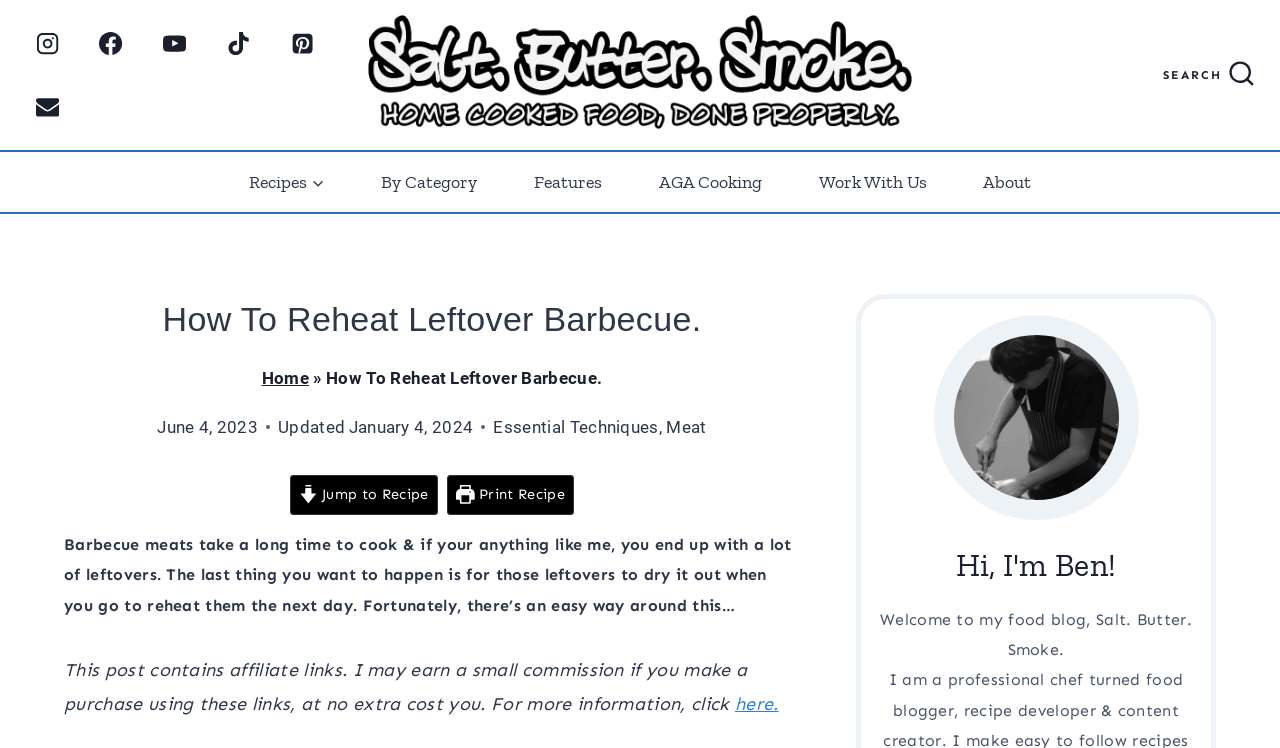Please identify the bounding box coordinates of where to click in order to follow the instruction: "Open Instagram".

[0.019, 0.027, 0.055, 0.089]